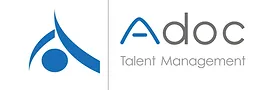Respond to the question below with a single word or phrase:
What sectors does Adoc Mètis specialize in?

academic and research